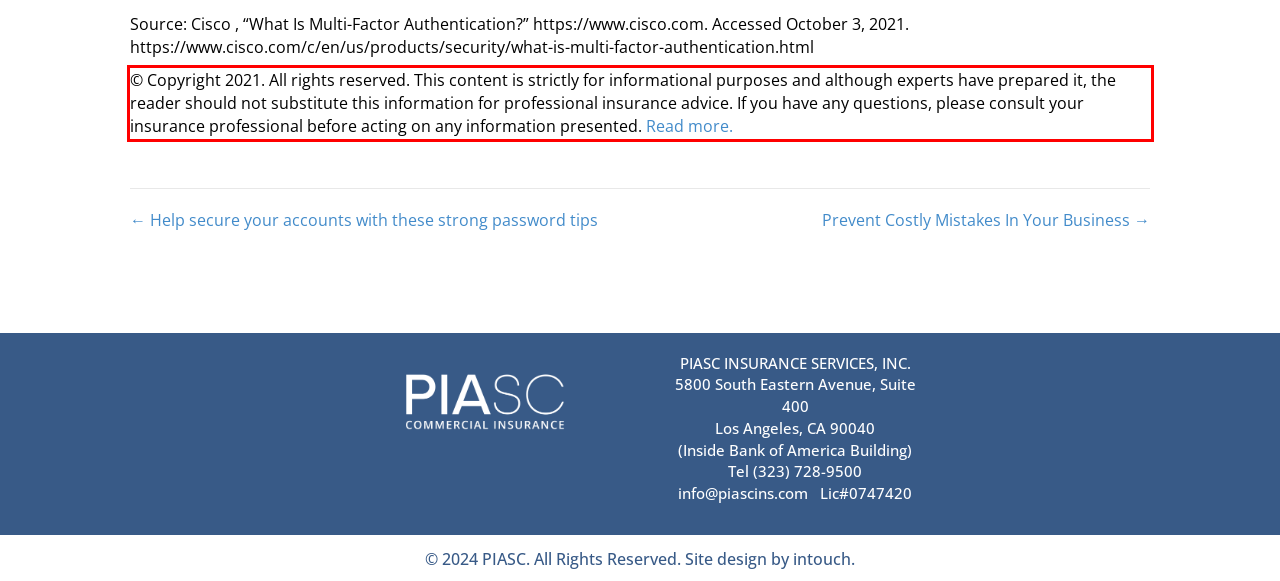You have a webpage screenshot with a red rectangle surrounding a UI element. Extract the text content from within this red bounding box.

© Copyright 2021. All rights reserved. This content is strictly for informational purposes and although experts have prepared it, the reader should not substitute this information for professional insurance advice. If you have any questions, please consult your insurance professional before acting on any information presented. Read more.